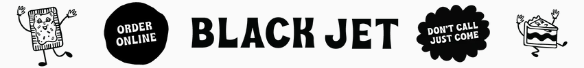Please answer the following question using a single word or phrase: 
What is the purpose of the phrase 'DON'T CALL JUST COME'?

To encourage patrons to visit directly